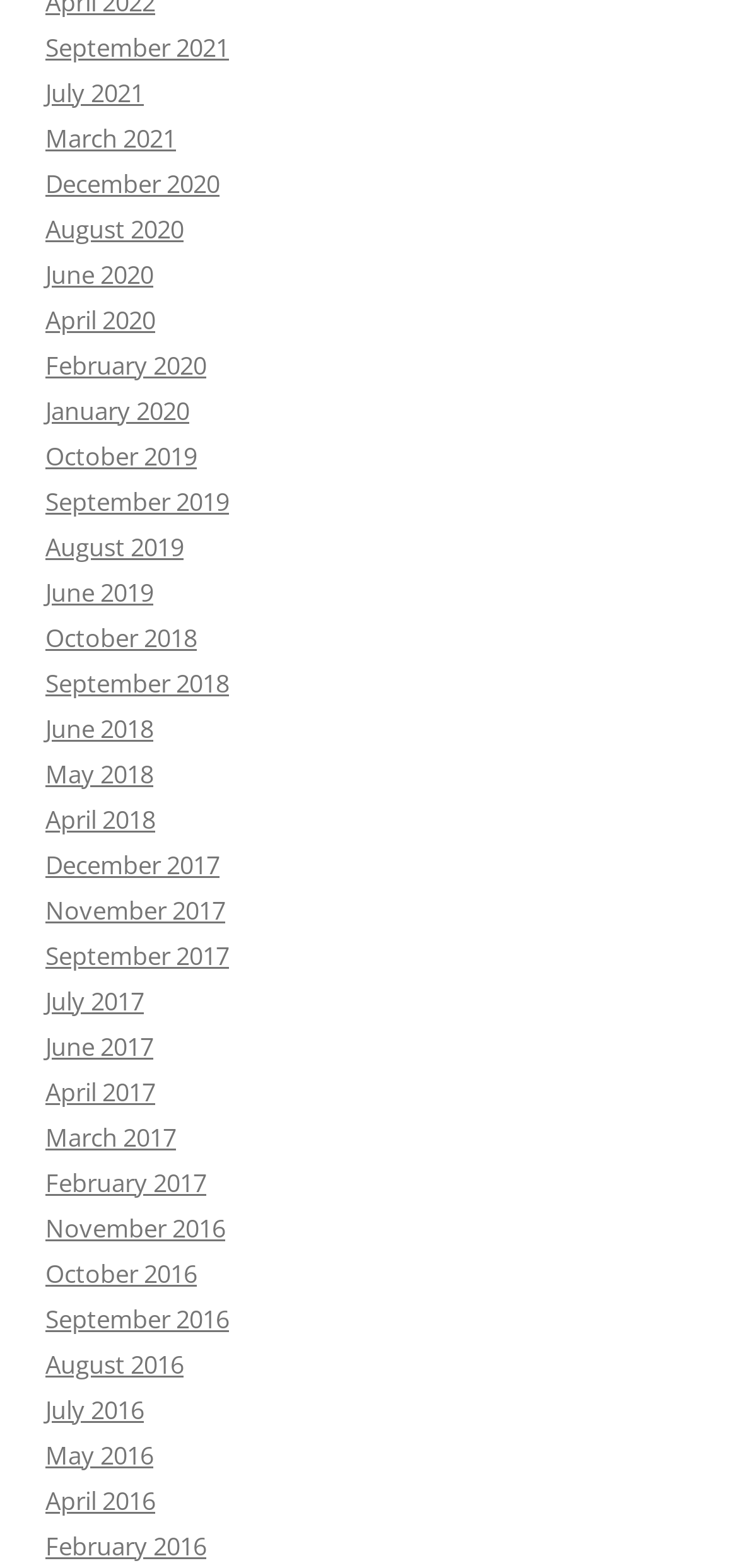Bounding box coordinates are specified in the format (top-left x, top-left y, bottom-right x, bottom-right y). All values are floating point numbers bounded between 0 and 1. Please provide the bounding box coordinate of the region this sentence describes: October 2018

[0.062, 0.395, 0.267, 0.417]